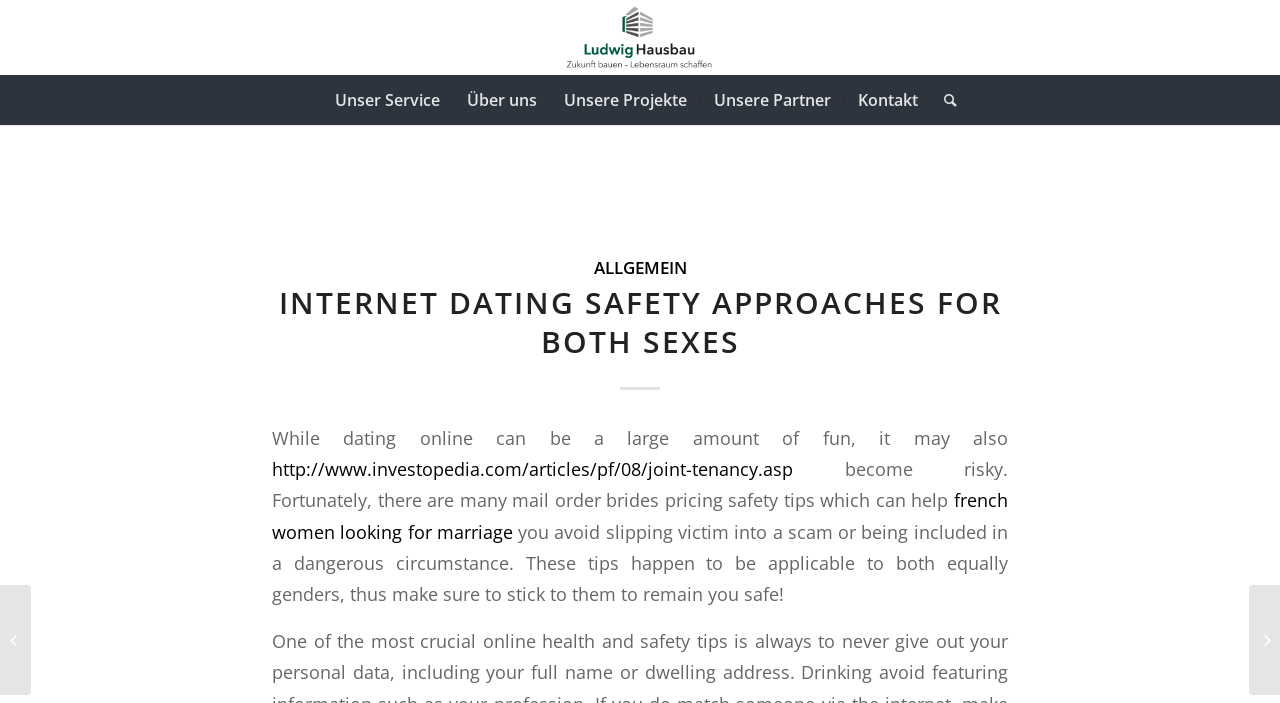Find the bounding box of the UI element described as: "http://www.investopedia.com/articles/pf/08/joint-tenancy.asp". The bounding box coordinates should be given as four float values between 0 and 1, i.e., [left, top, right, bottom].

[0.212, 0.649, 0.62, 0.684]